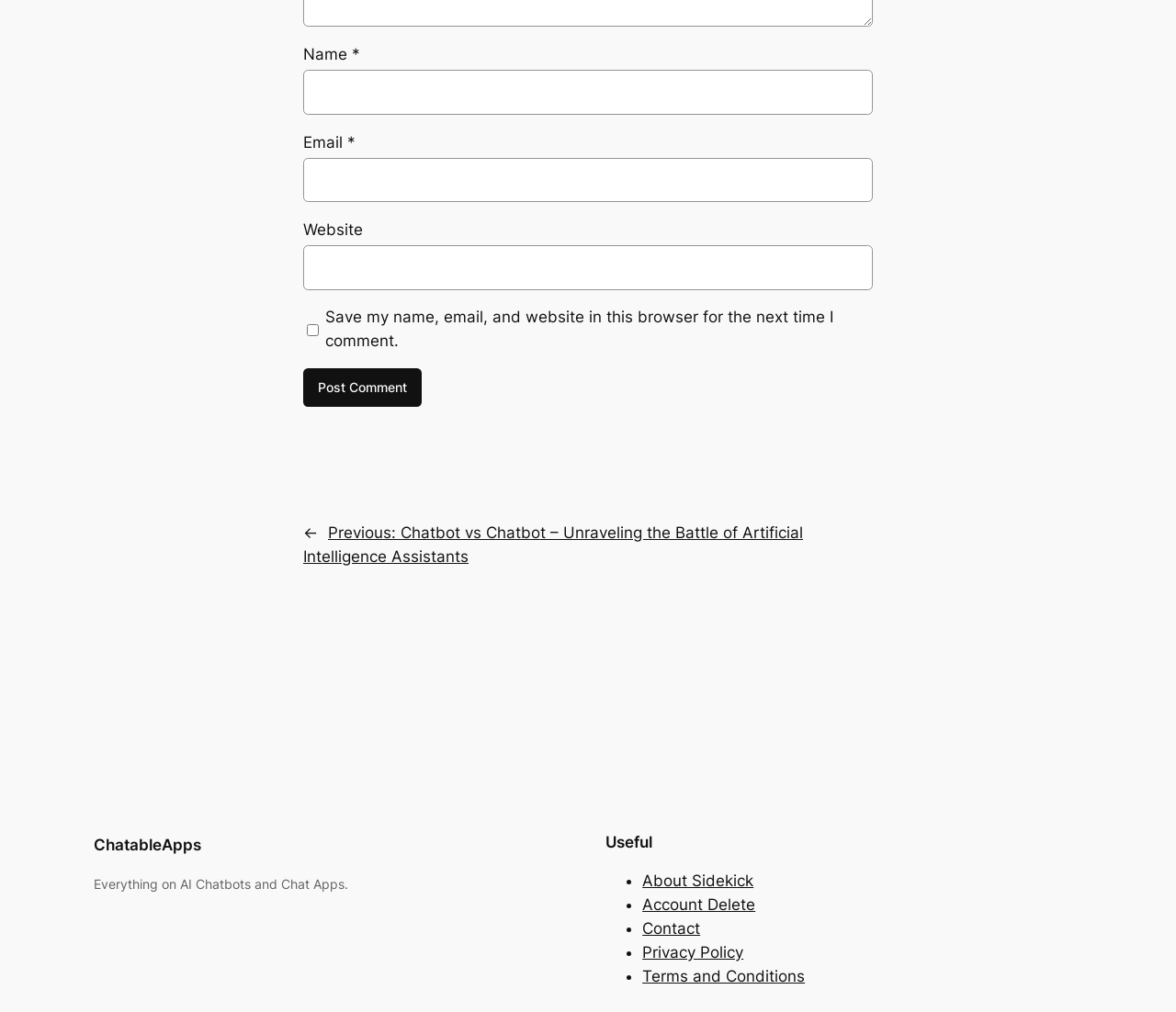Determine the bounding box coordinates of the UI element that matches the following description: "Contact". The coordinates should be four float numbers between 0 and 1 in the format [left, top, right, bottom].

[0.546, 0.909, 0.595, 0.927]